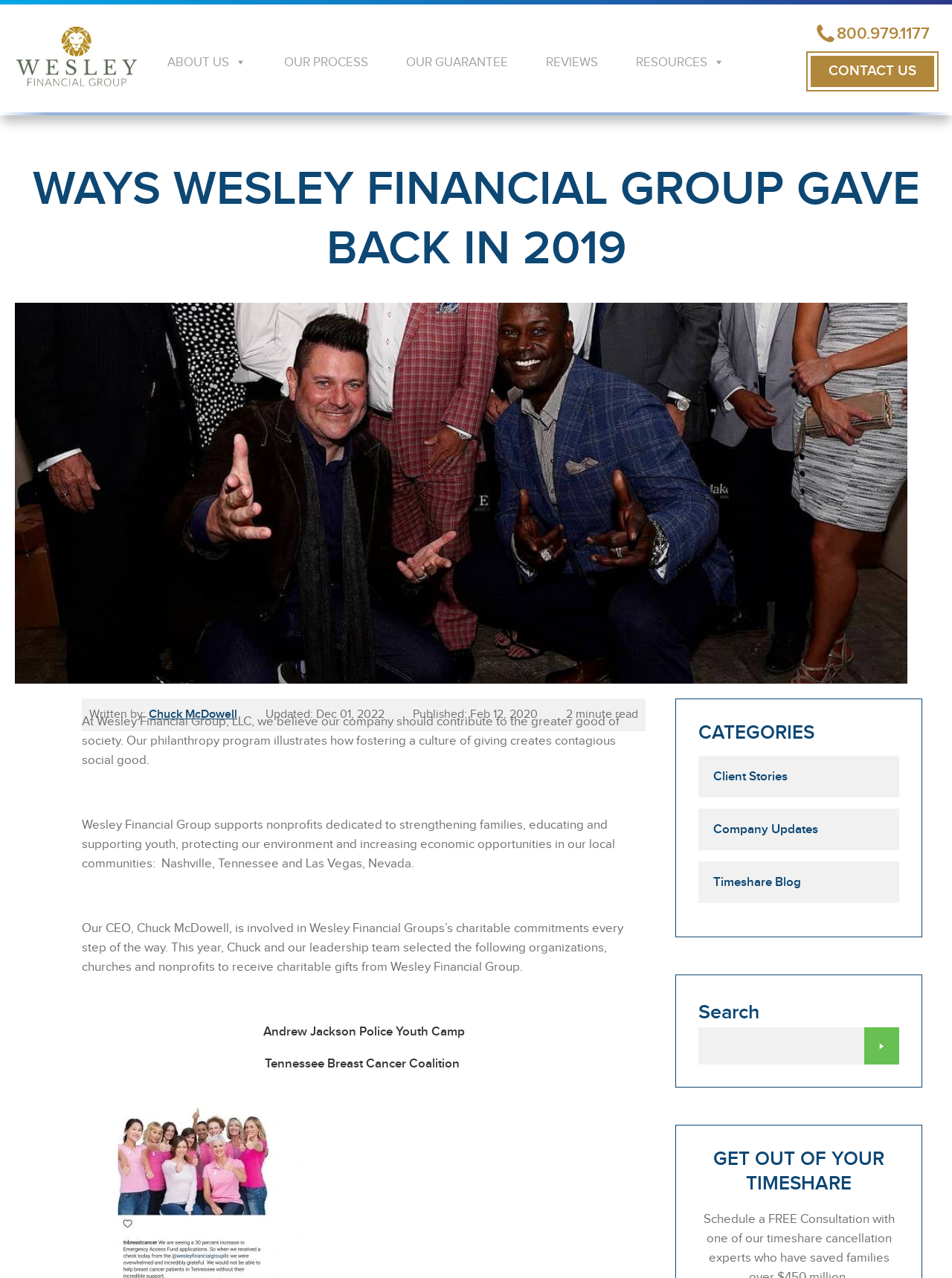Identify the bounding box coordinates for the element you need to click to achieve the following task: "Call 800.979.1177". The coordinates must be four float values ranging from 0 to 1, formatted as [left, top, right, bottom].

[0.856, 0.017, 0.977, 0.036]